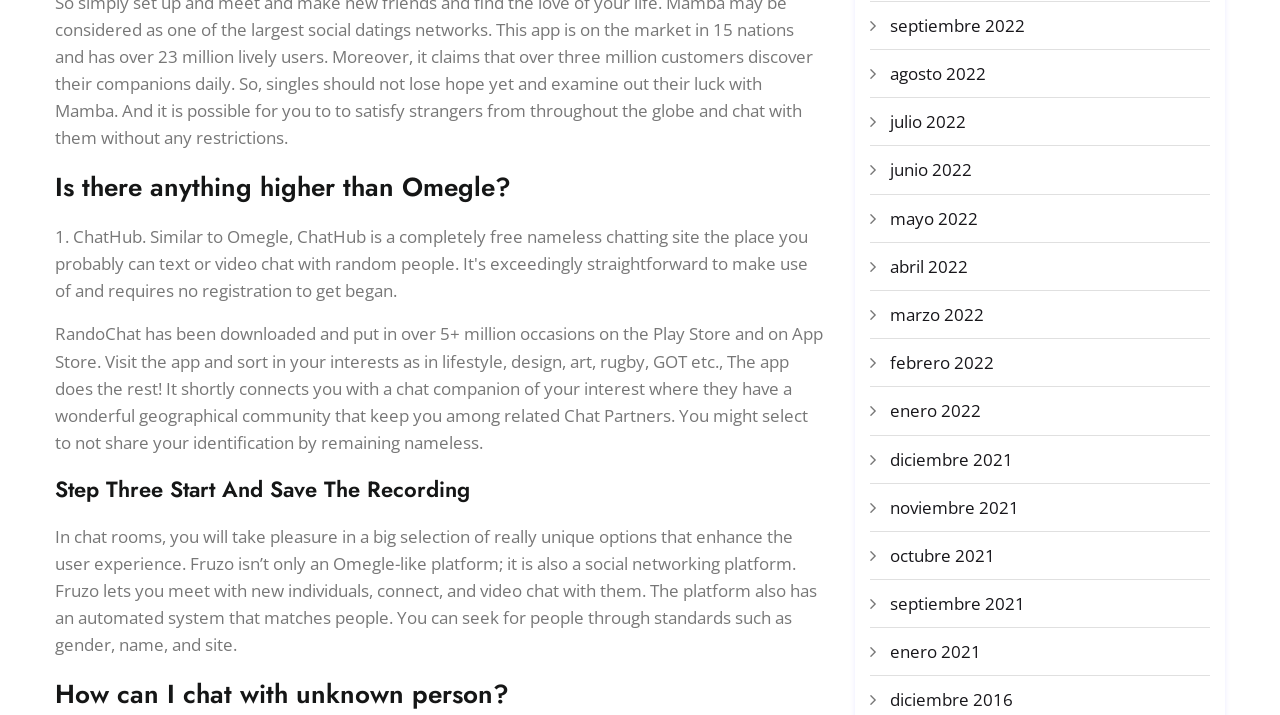Given the element description junio 2022, predict the bounding box coordinates for the UI element in the webpage screenshot. The format should be (top-left x, top-left y, bottom-right x, bottom-right y), and the values should be between 0 and 1.

[0.695, 0.222, 0.759, 0.254]